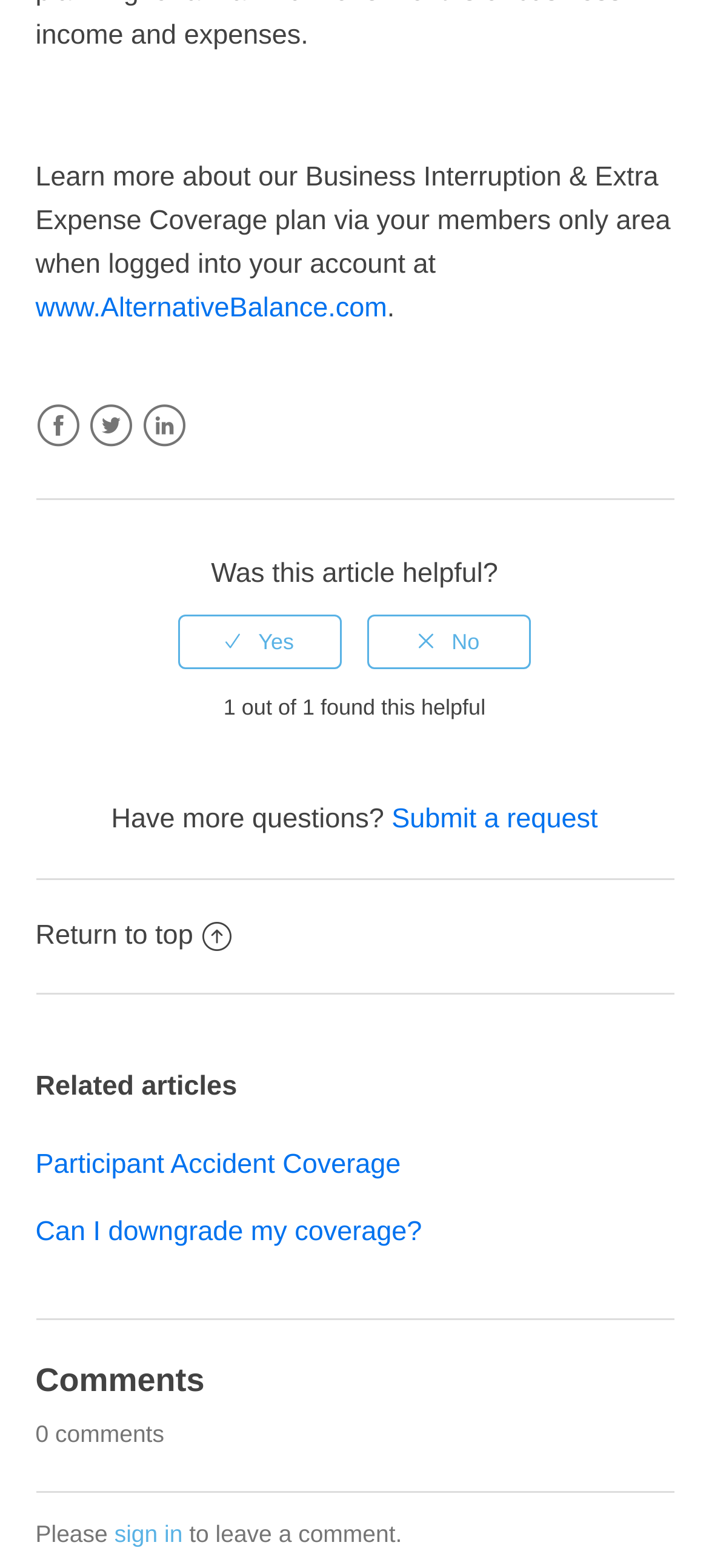Bounding box coordinates are specified in the format (top-left x, top-left y, bottom-right x, bottom-right y). All values are floating point numbers bounded between 0 and 1. Please provide the bounding box coordinate of the region this sentence describes: sign in

[0.161, 0.97, 0.258, 0.987]